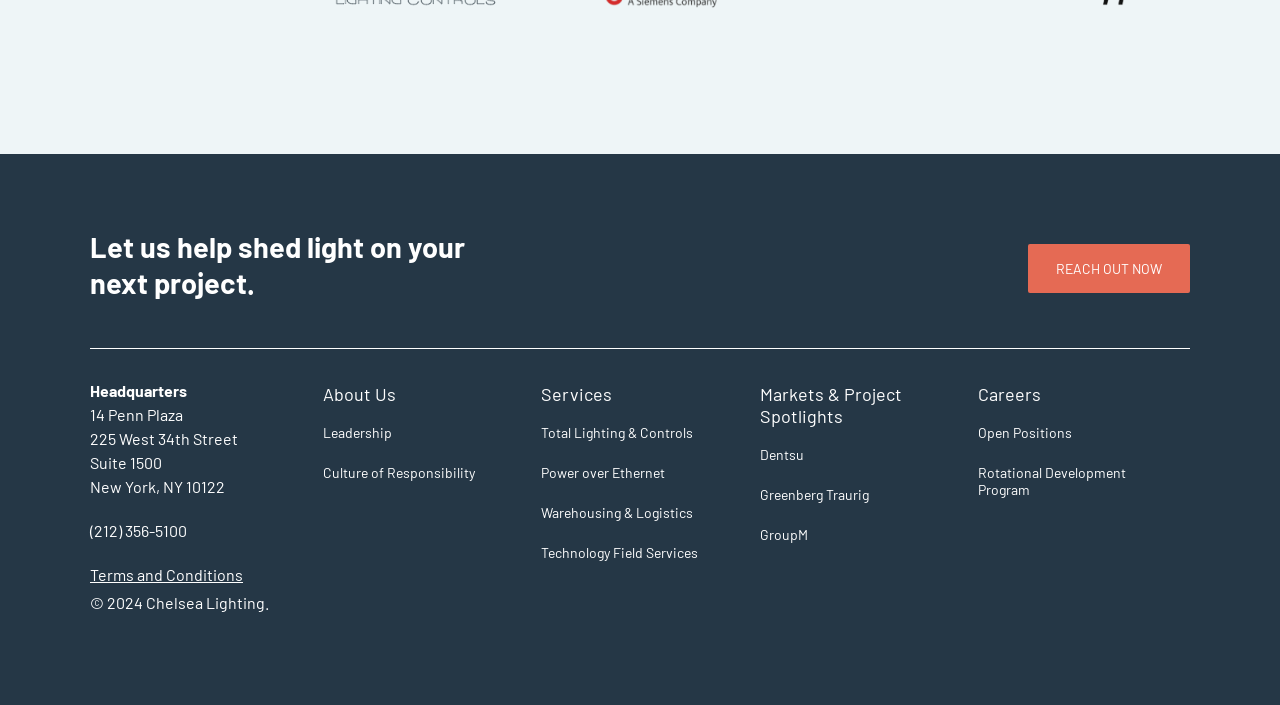Determine the bounding box coordinates for the HTML element described here: "Markets & Project Spotlights".

[0.594, 0.543, 0.72, 0.605]